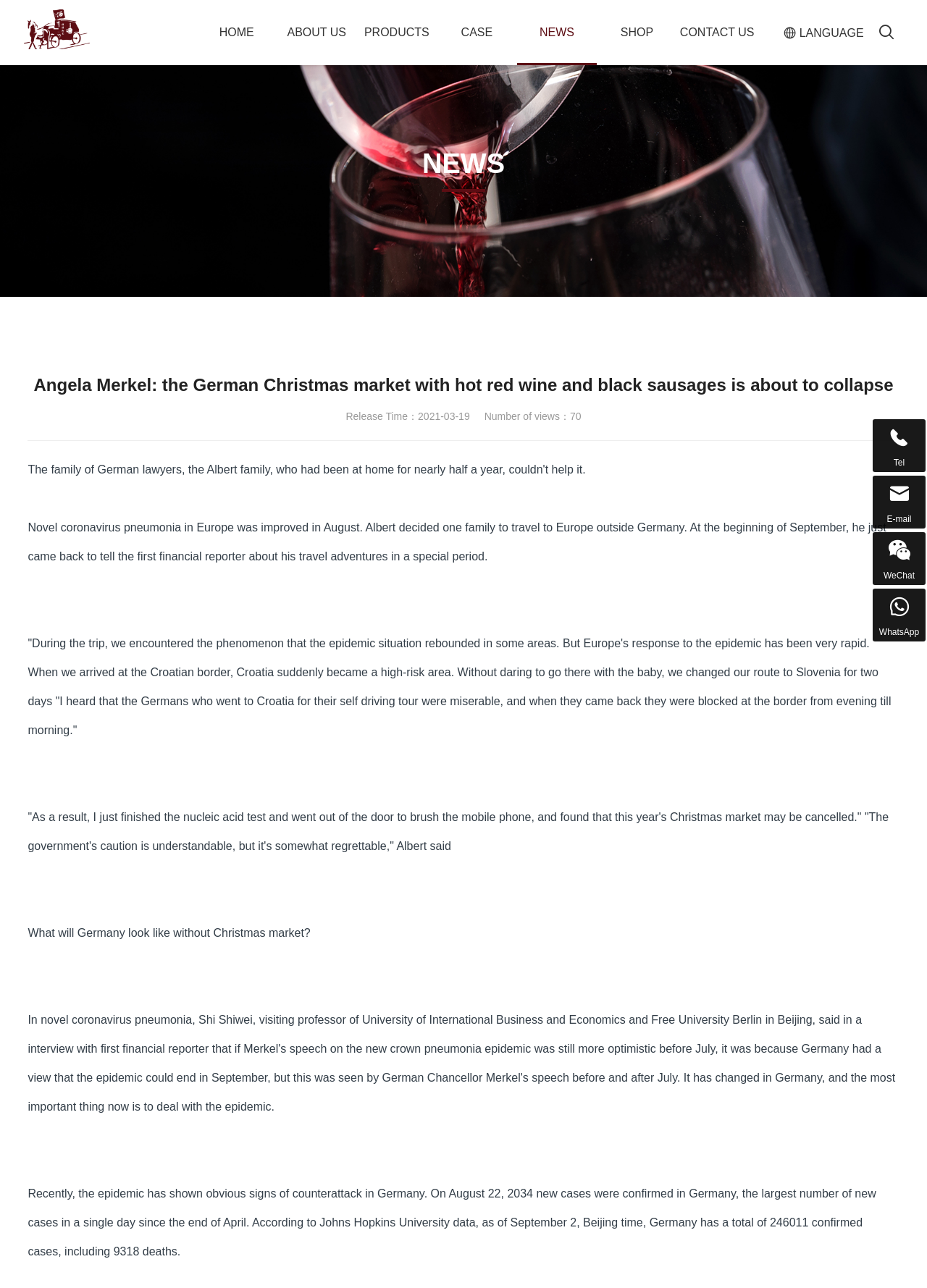What is the company name?
Based on the image, provide your answer in one word or phrase.

Hangzhou Happyway Imp.&Exp.Co.,Ltd